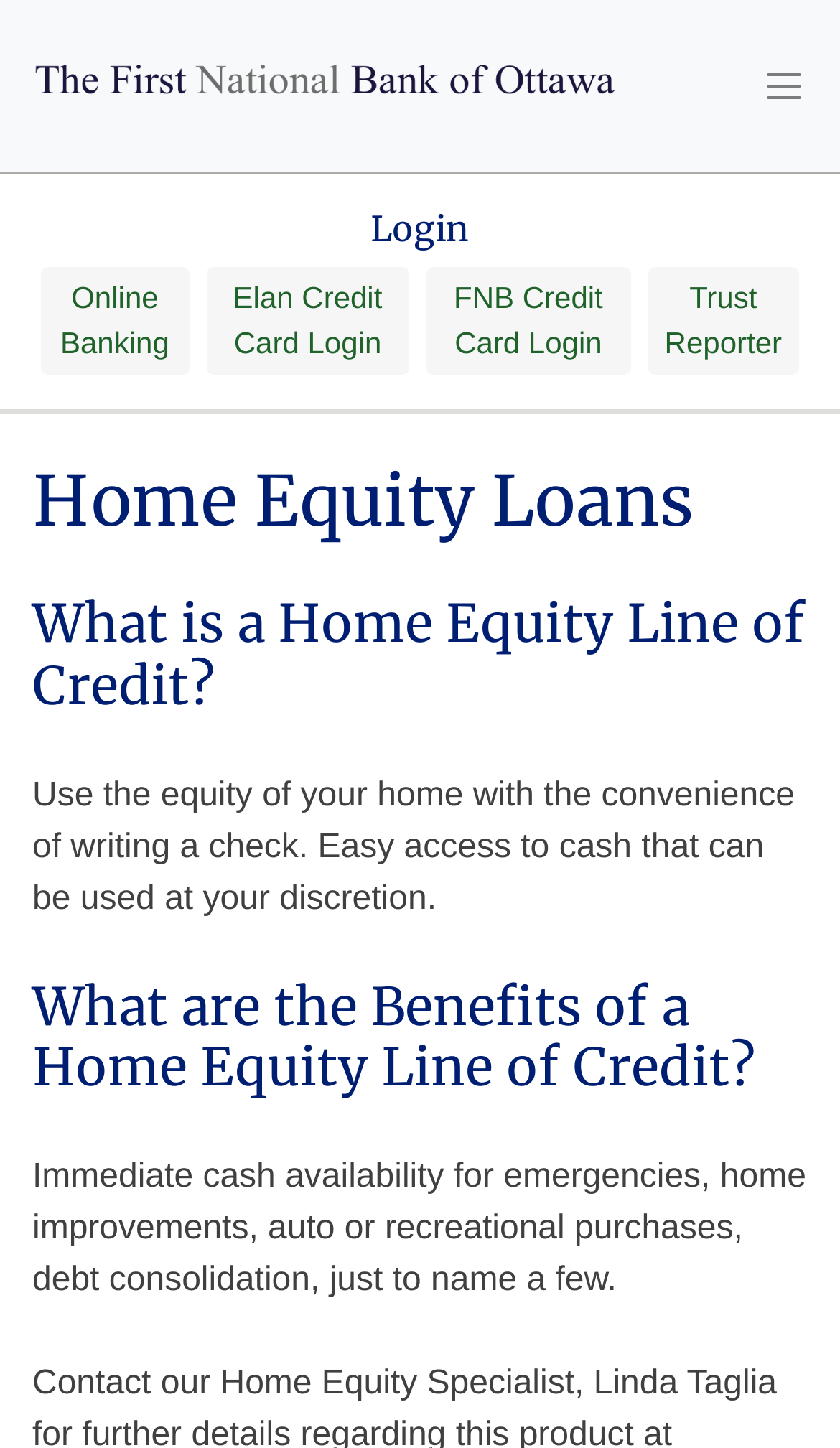How many login options are available on this webpage?
Deliver a detailed and extensive answer to the question.

There are four buttons for different login options: 'Online Banking', 'Elan Credit Card Login', 'FNB Credit Card Login', and 'Trust Reporter'.